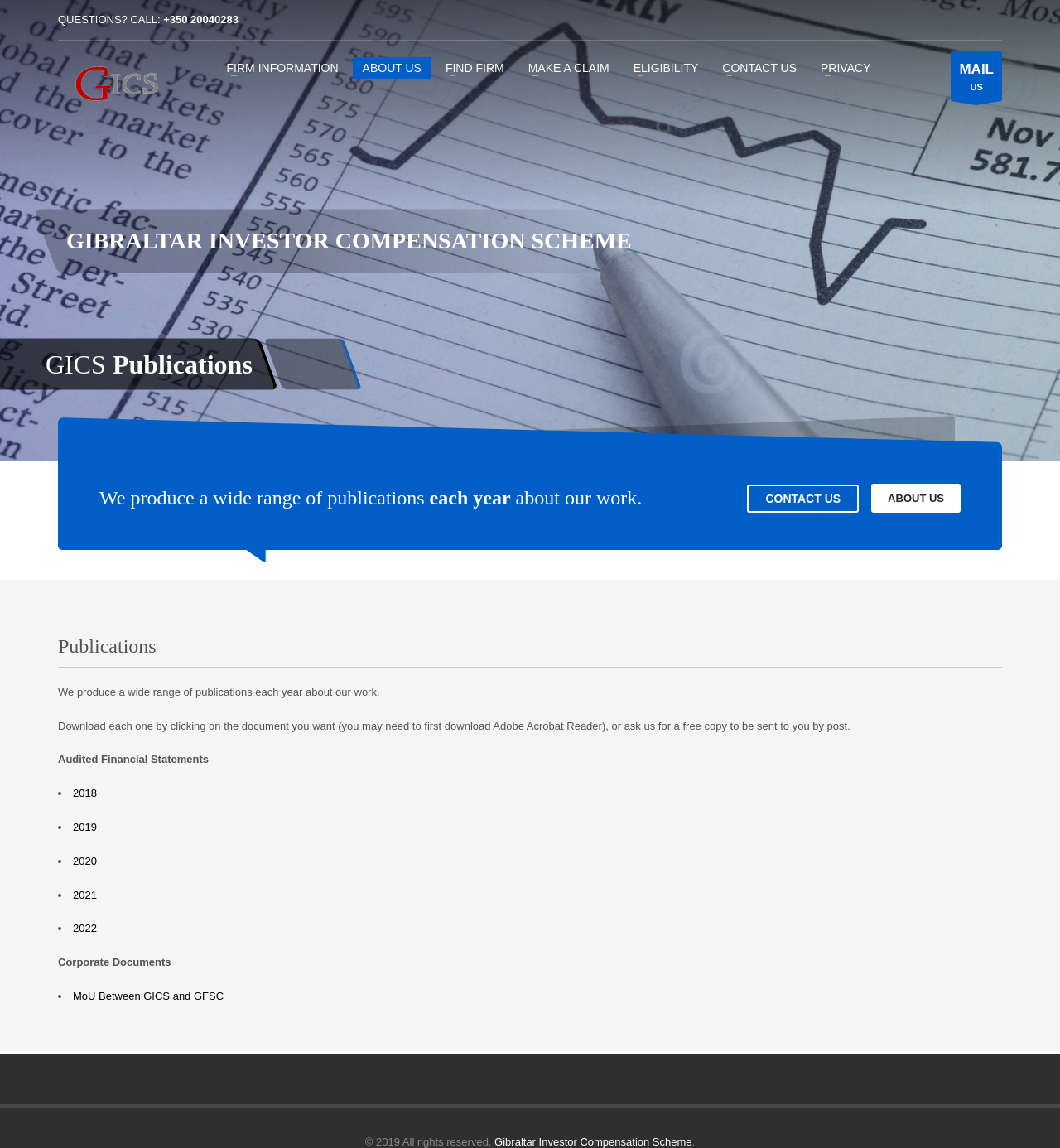What is the copyright year of the webpage?
Based on the screenshot, provide your answer in one word or phrase.

2019